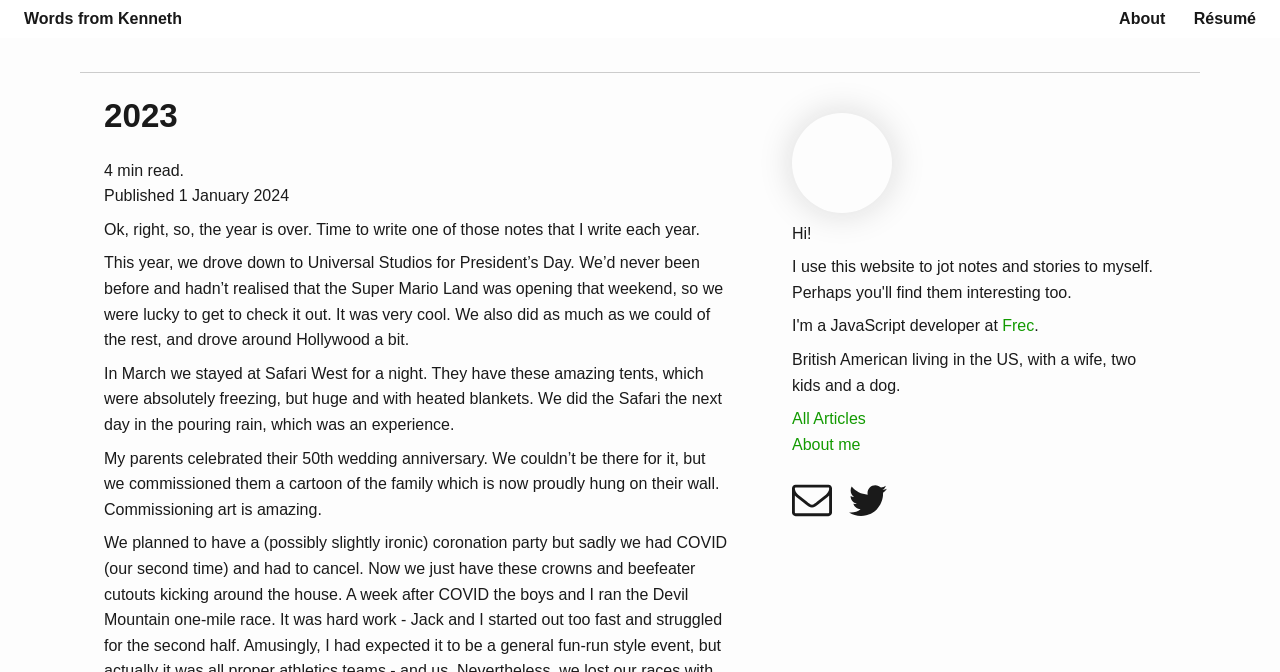Elaborate on the information and visuals displayed on the webpage.

The webpage appears to be a personal blog or journal, with the title "Words from Kenneth" prominently displayed at the top left corner. Below the title, there are three links: "About", "Résumé", and another instance of "Words from Kenneth". 

The main content of the page is a personal reflection on the past year, with the author sharing their experiences and events that took place. The text is divided into paragraphs, with the first paragraph describing a trip to Universal Studios for President's Day. The following paragraphs detail a stay at Safari West, celebrating parents' 50th wedding anniversary, and other personal anecdotes.

On the right side of the page, there are several links and a short bio of the author, who is a British American living in the US with a wife, two kids, and a dog. There are also links to "All Articles" and "About me". Additionally, there are two images, although their content is not specified.

At the top right corner, there is a link to "2023", which may be a category or archive page. The page also displays the publication date, "1 January 2024", and an estimated reading time of "4 min read."